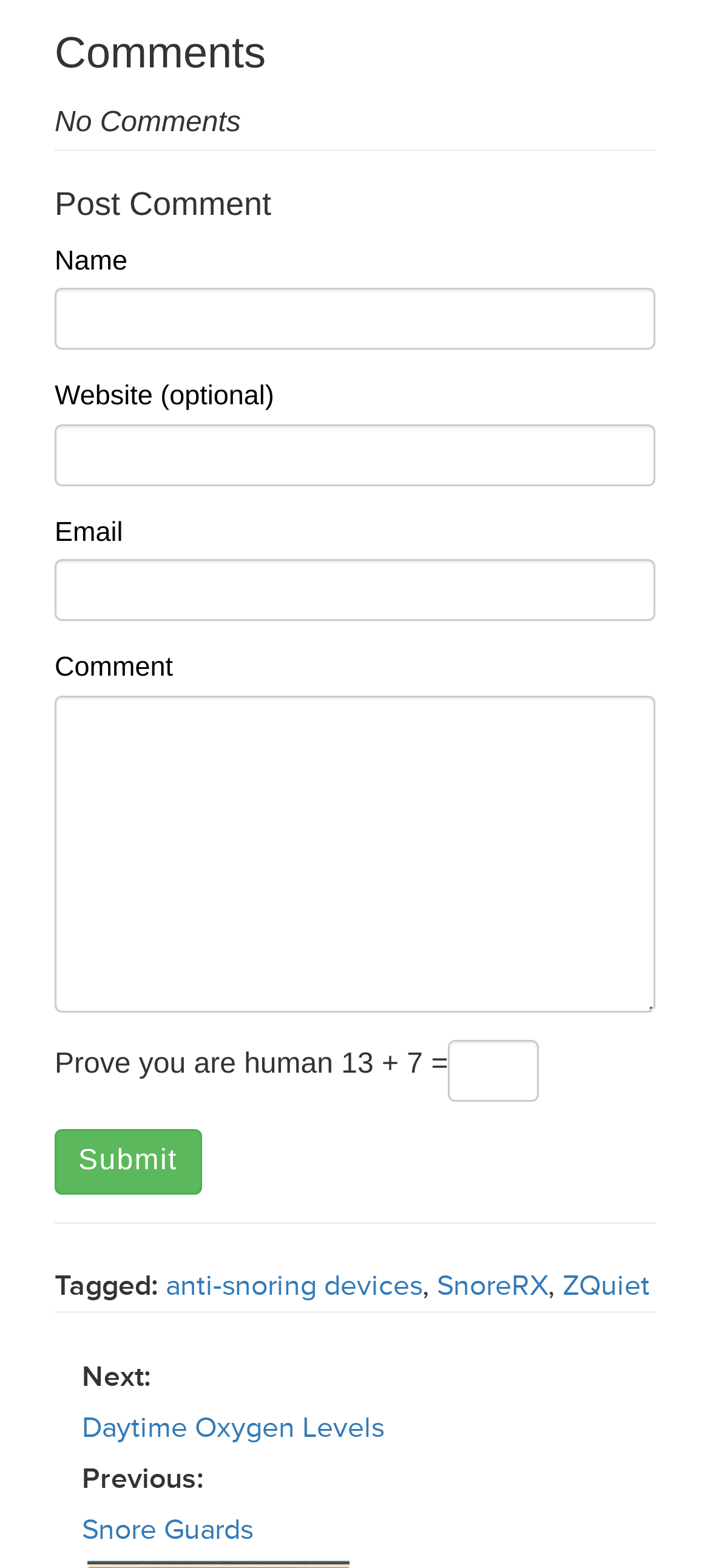What is the purpose of the 'Prove you are human' field?
Could you answer the question in a detailed manner, providing as much information as possible?

The 'Prove you are human' field is likely a CAPTCHA field, which is used to prevent spam comments by requiring the user to perform a simple mathematical operation, in this case, 13 + 7. This ensures that the comment is being submitted by a human and not a bot.